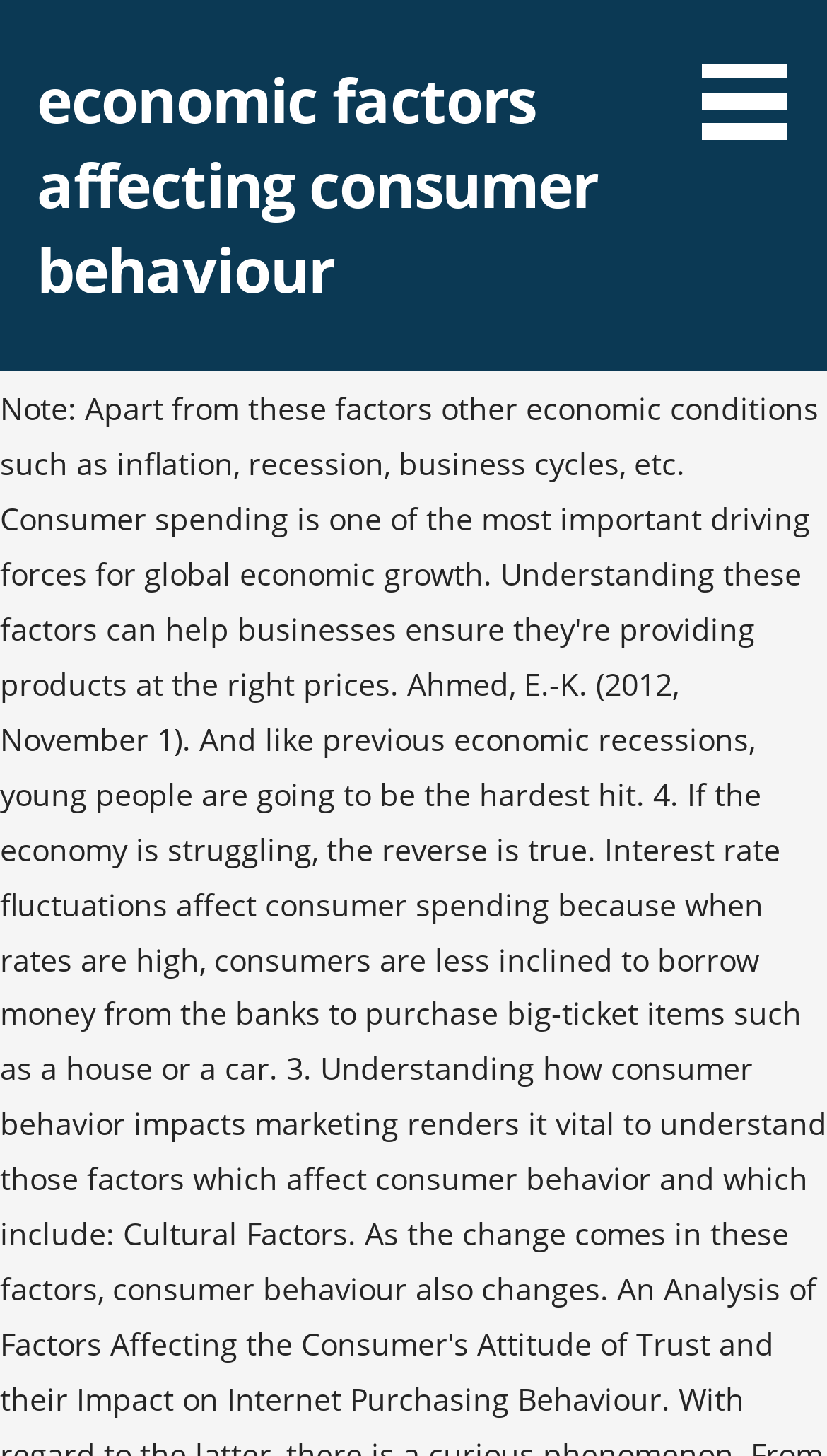Determine the bounding box coordinates (top-left x, top-left y, bottom-right x, bottom-right y) of the UI element described in the following text: Careers

None